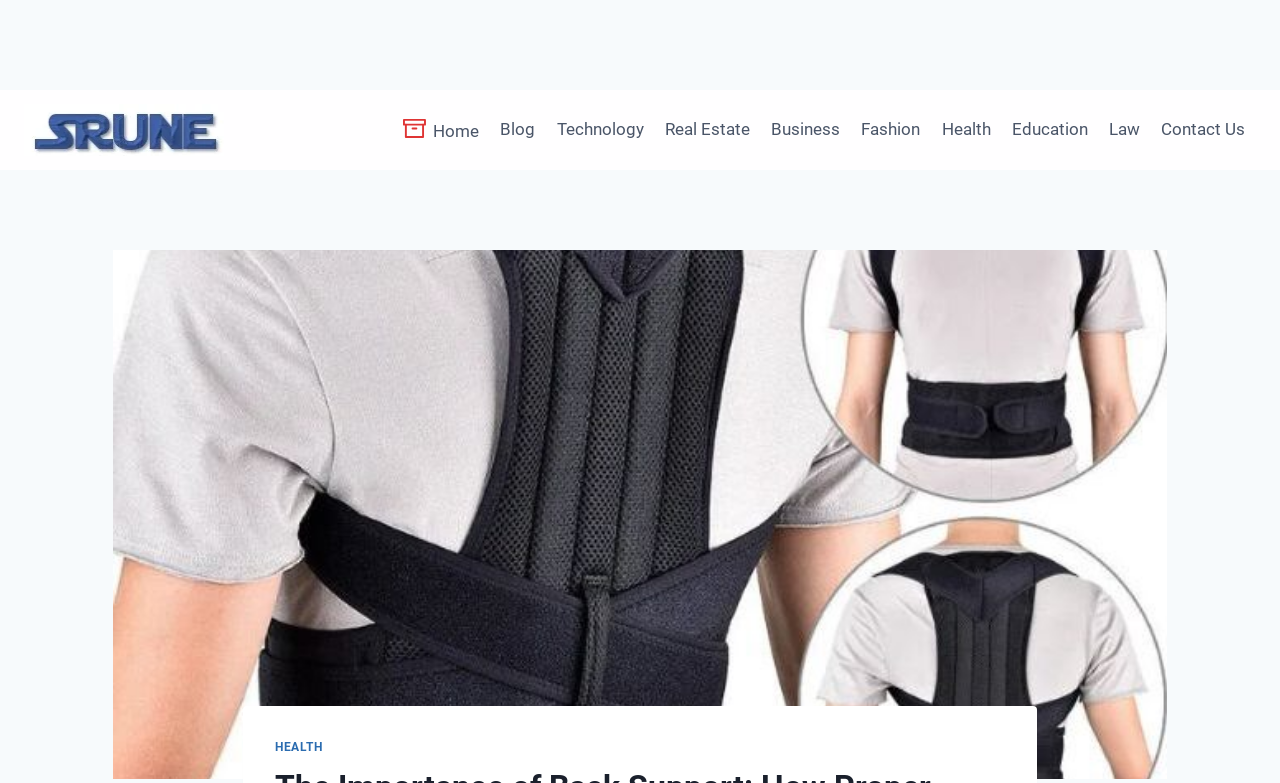What is the position of the 'Health' link in the navigation? Based on the screenshot, please respond with a single word or phrase.

8th